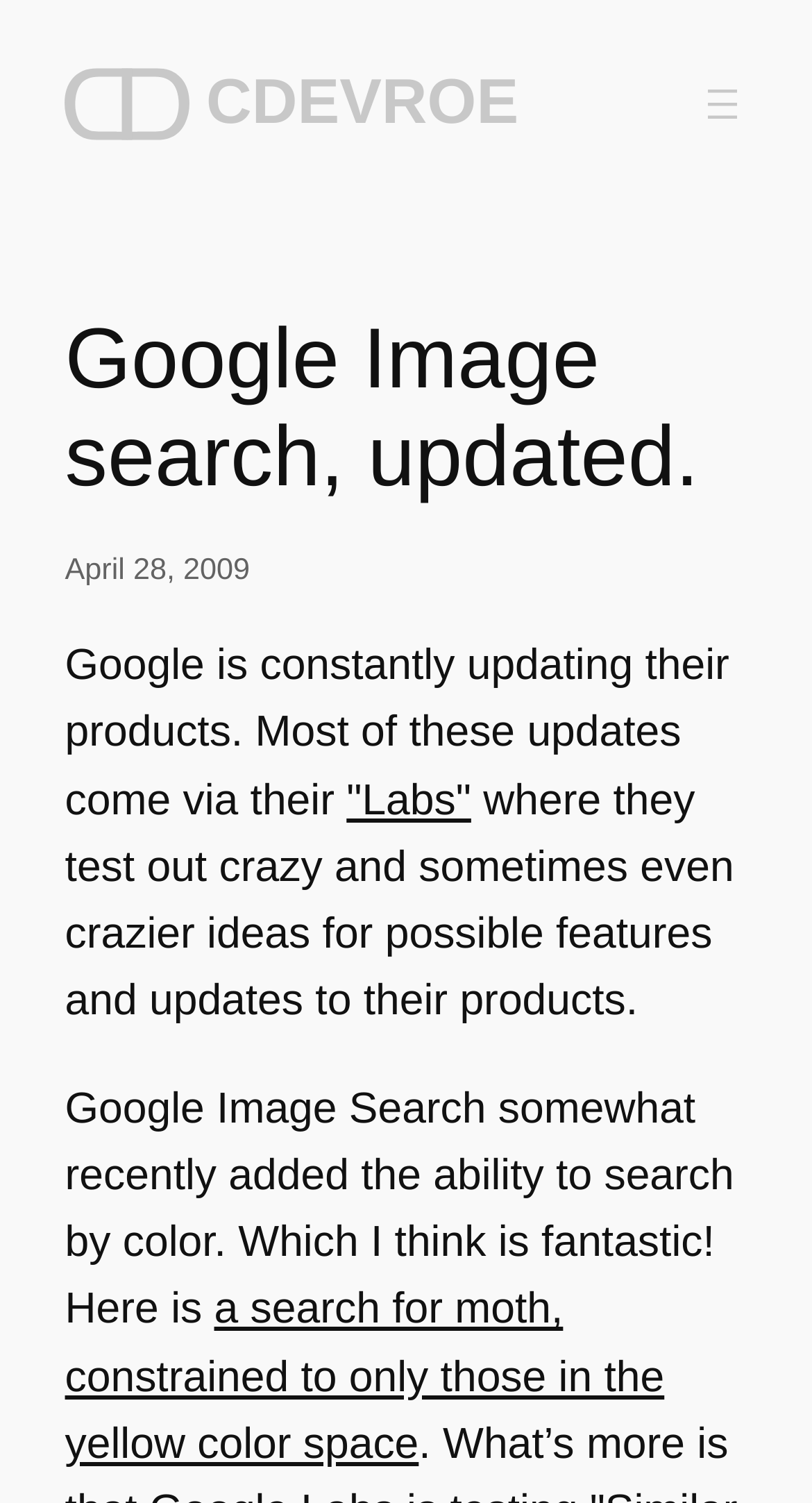When was the article published?
Please use the image to deliver a detailed and complete answer.

The publication date can be found in the time element, which contains a link to 'April 28, 2009'.